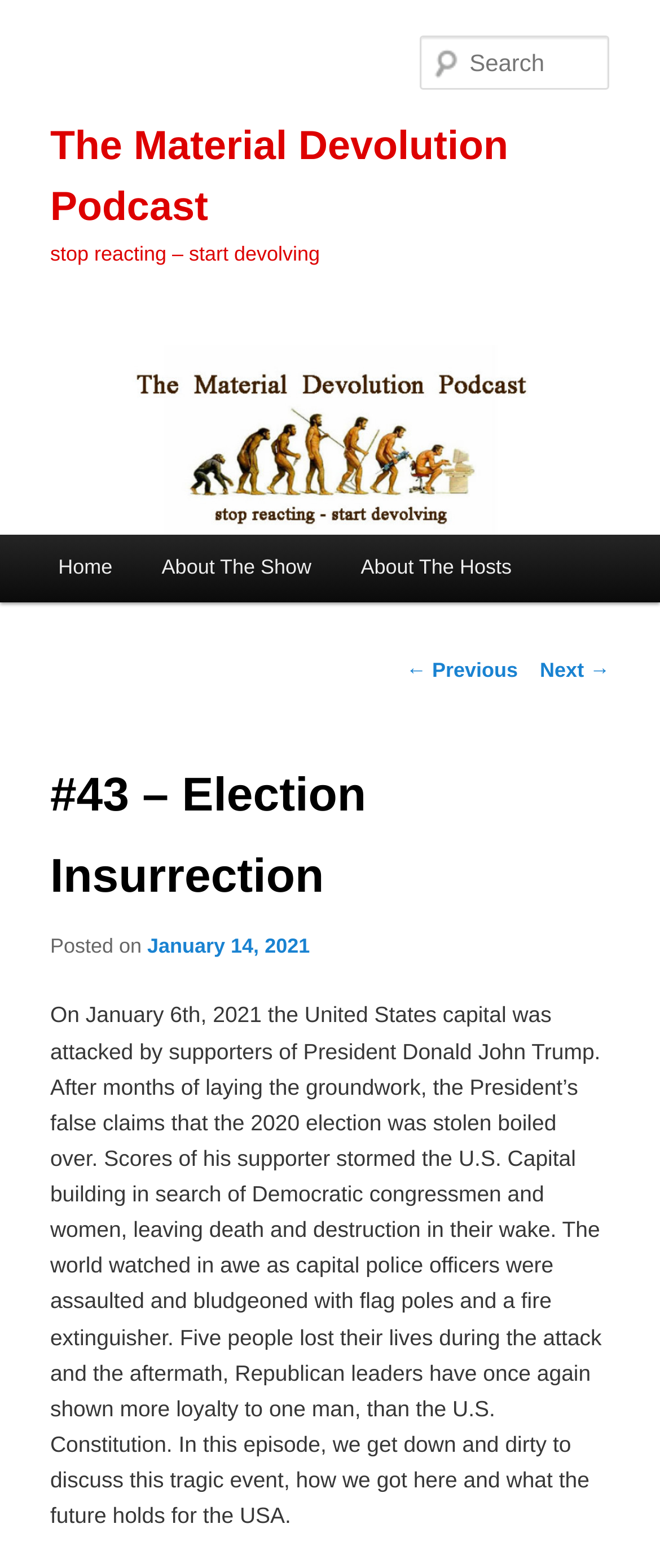Provide a one-word or one-phrase answer to the question:
What is the topic of the podcast episode?

Election Insurrection